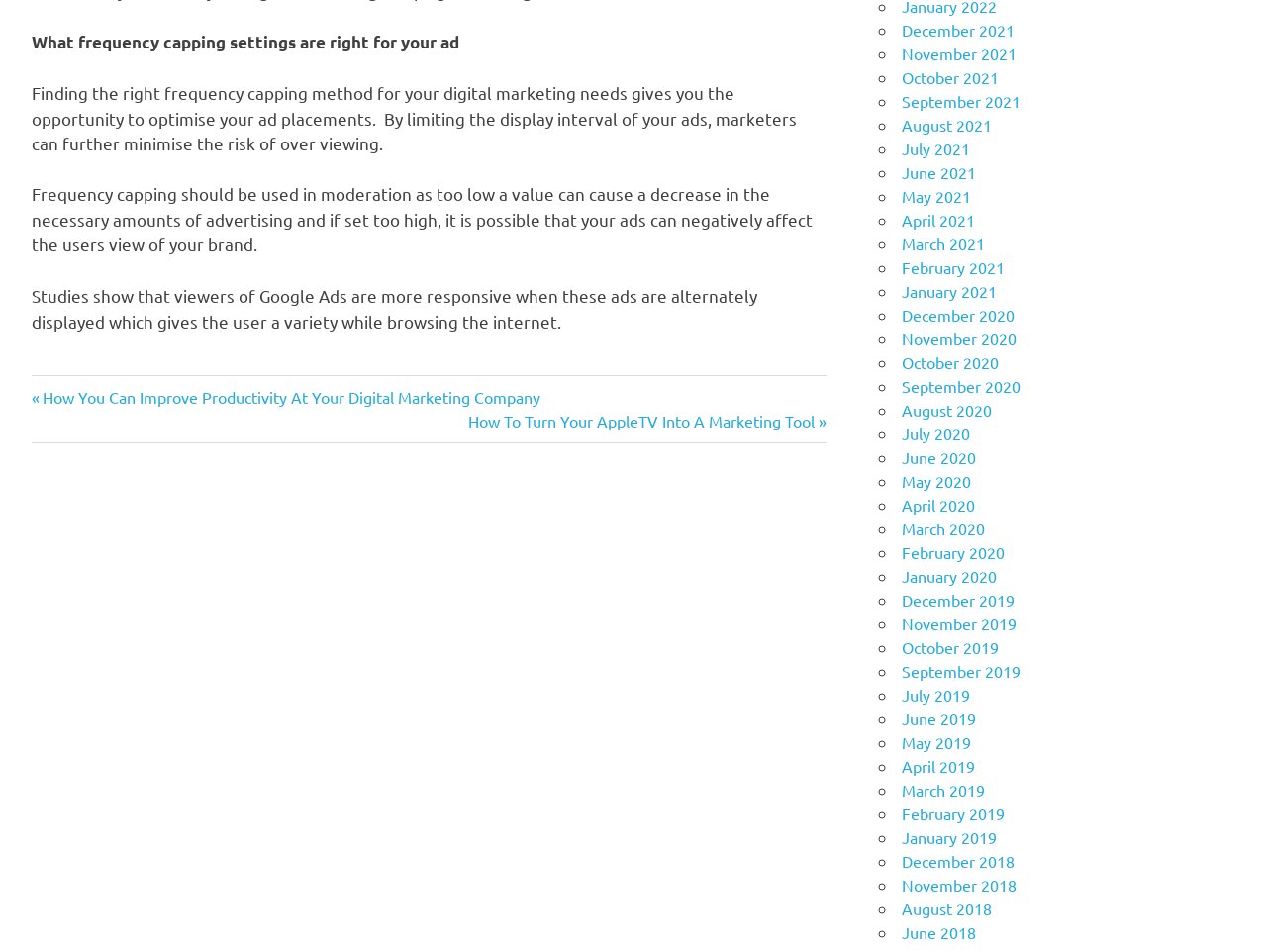What happens if frequency capping is set too low?
Make sure to answer the question with a detailed and comprehensive explanation.

The static text element mentions that 'too low a value can cause a decrease in the necessary amounts of advertising'. This suggests that if frequency capping is set too low, it can lead to a decrease in advertising.